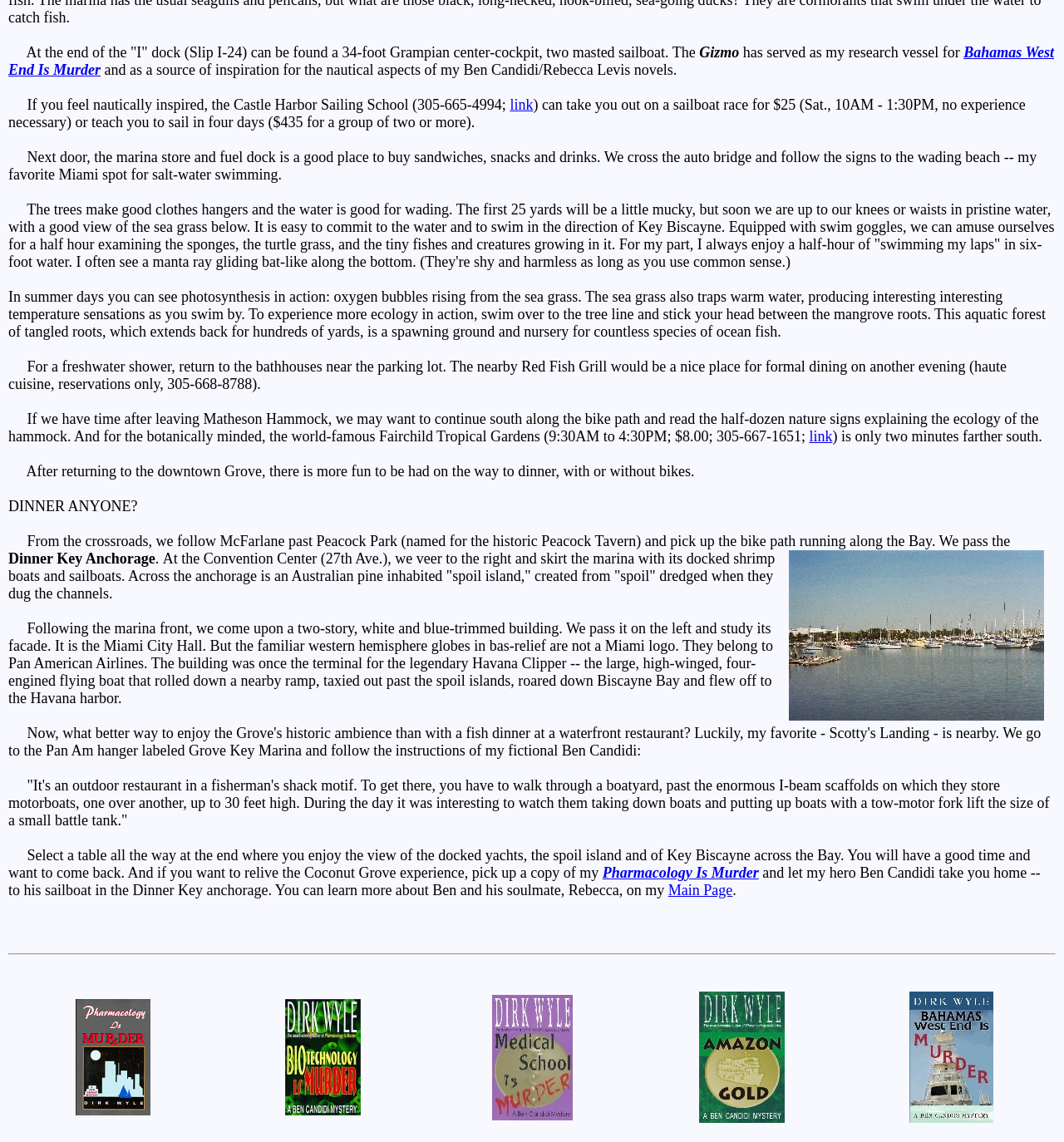What is the name of the author's hero?
We need a detailed and meticulous answer to the question.

The text mentions that the author's hero is Ben Candidi, who has a sailboat in the Dinner Key anchorage, and the author also mentions his soulmate, Rebecca.